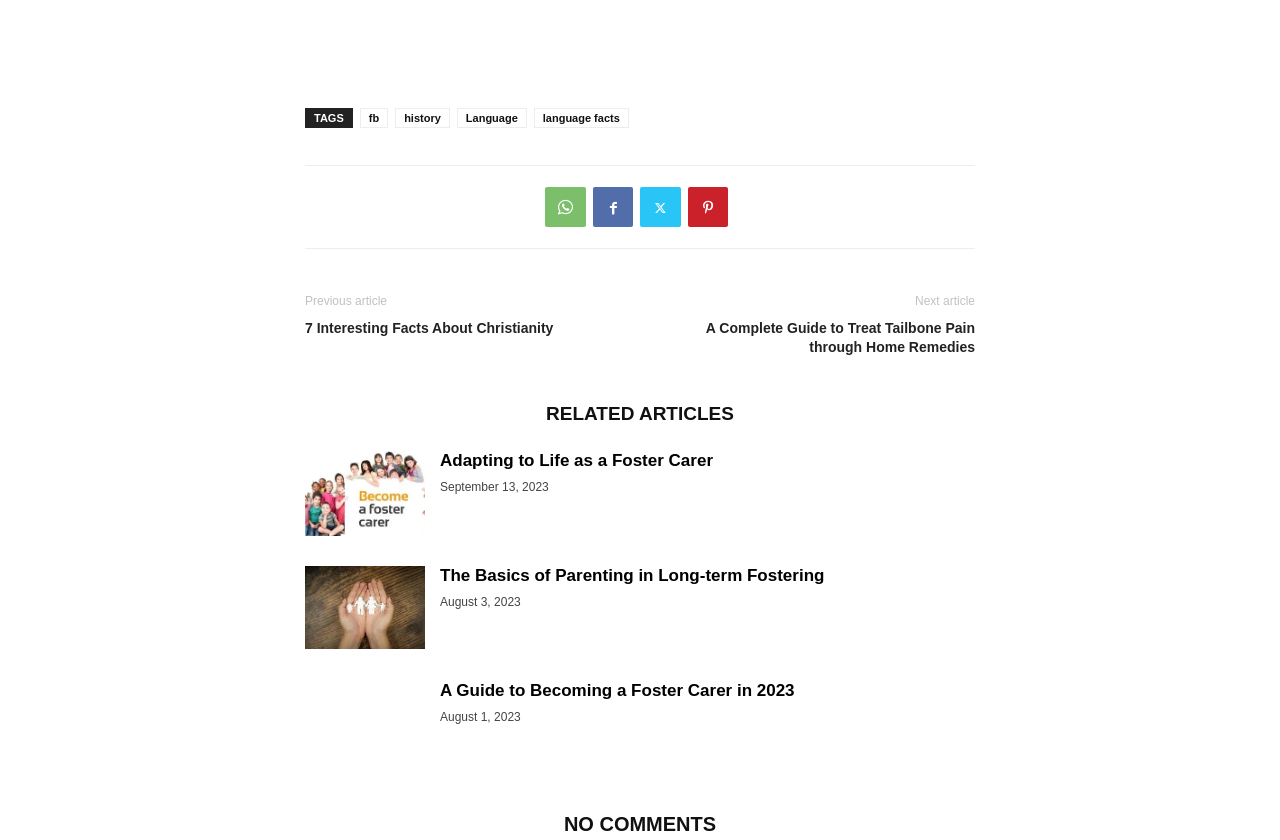Please locate the bounding box coordinates for the element that should be clicked to achieve the following instruction: "read the article about Christianity". Ensure the coordinates are given as four float numbers between 0 and 1, i.e., [left, top, right, bottom].

[0.238, 0.38, 0.492, 0.402]